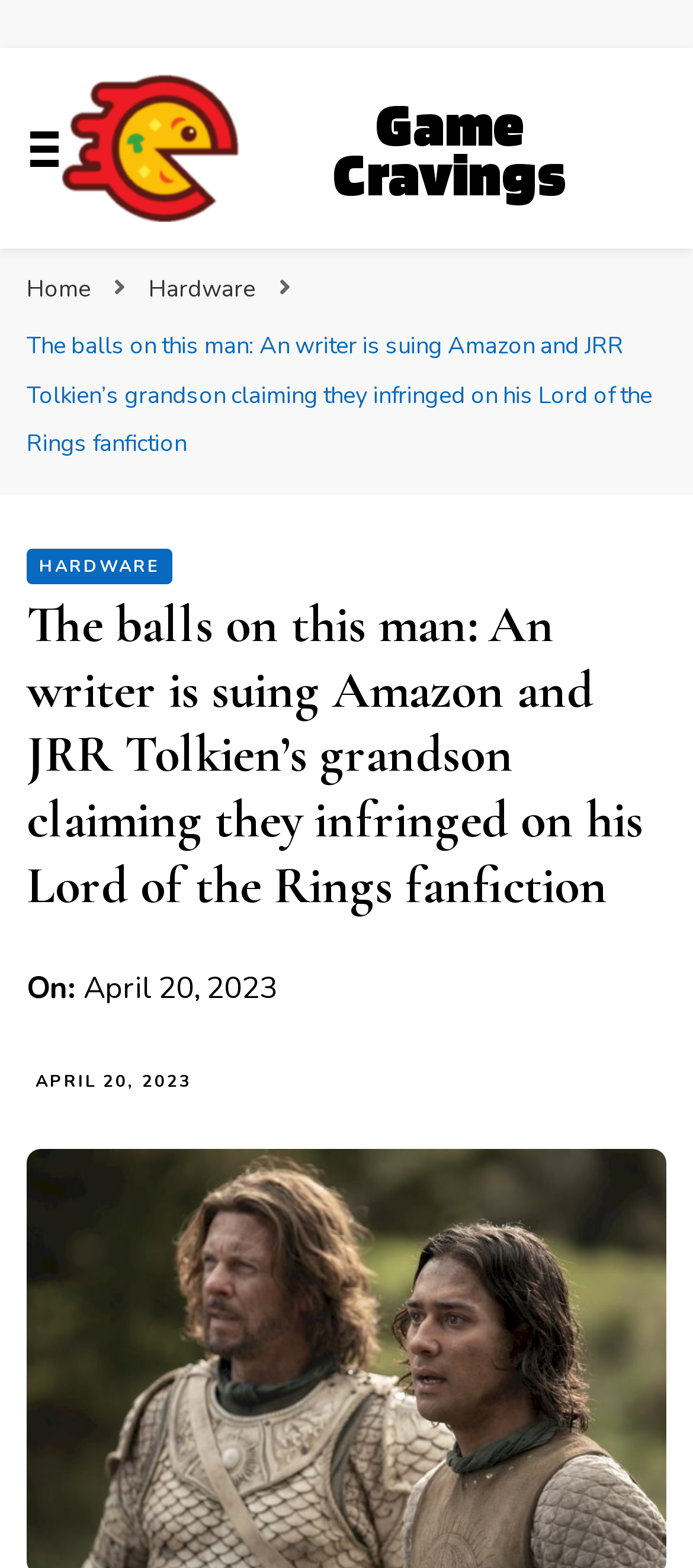Please identify the bounding box coordinates of where to click in order to follow the instruction: "Go to Home".

[0.038, 0.174, 0.131, 0.195]